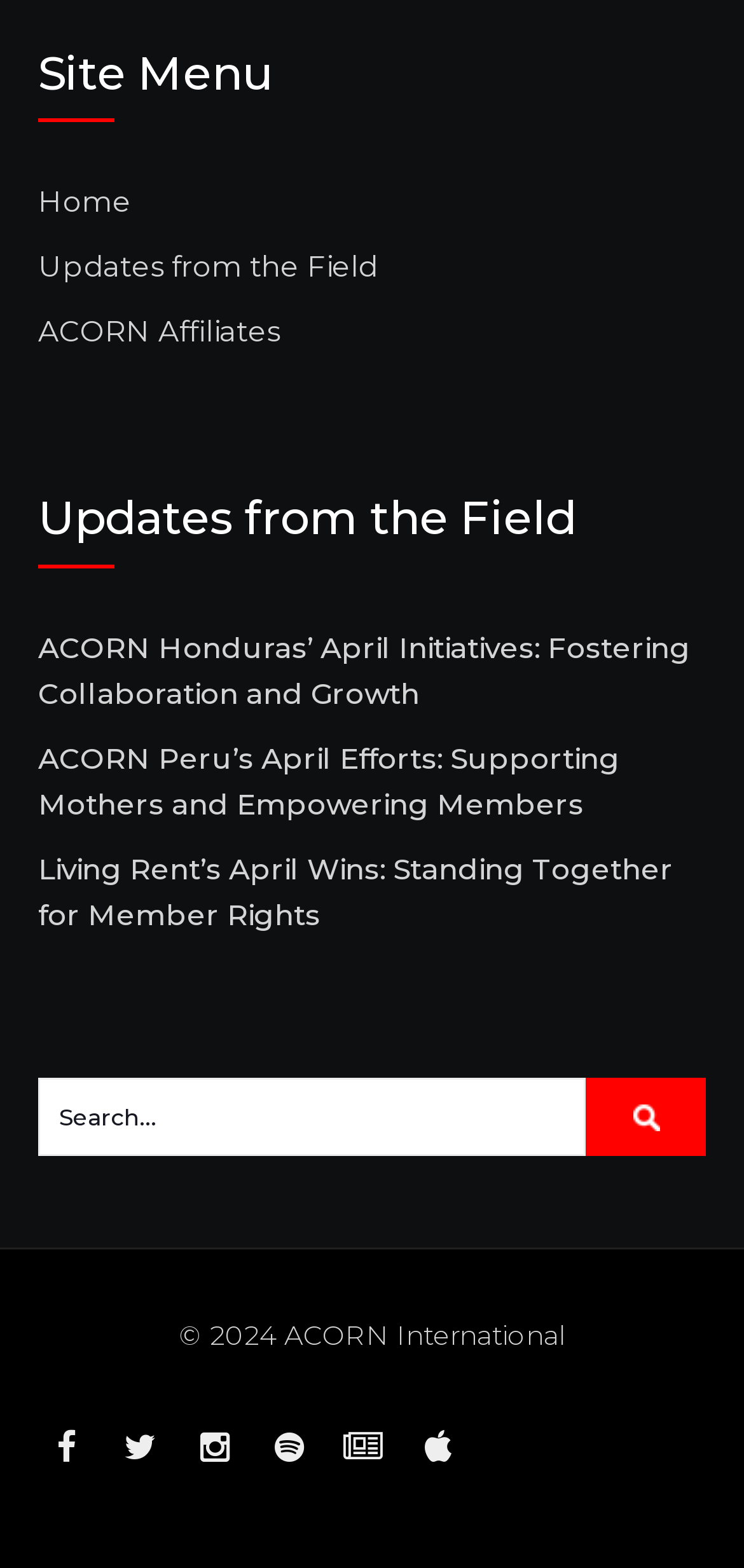Locate the coordinates of the bounding box for the clickable region that fulfills this instruction: "search for something".

[0.051, 0.687, 0.787, 0.737]